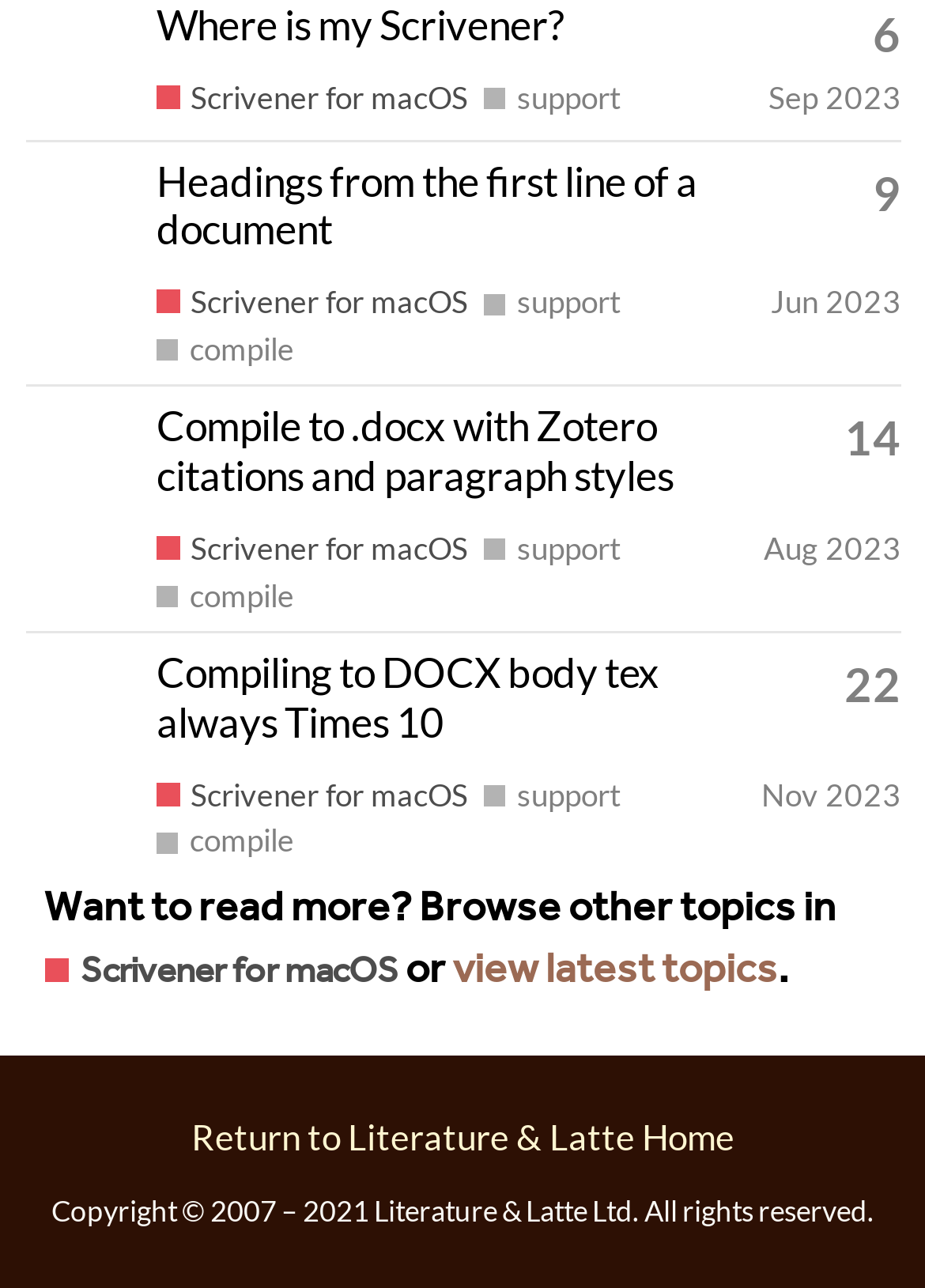Please answer the following question using a single word or phrase: 
What is the latest month mentioned in the topics?

Nov 2023